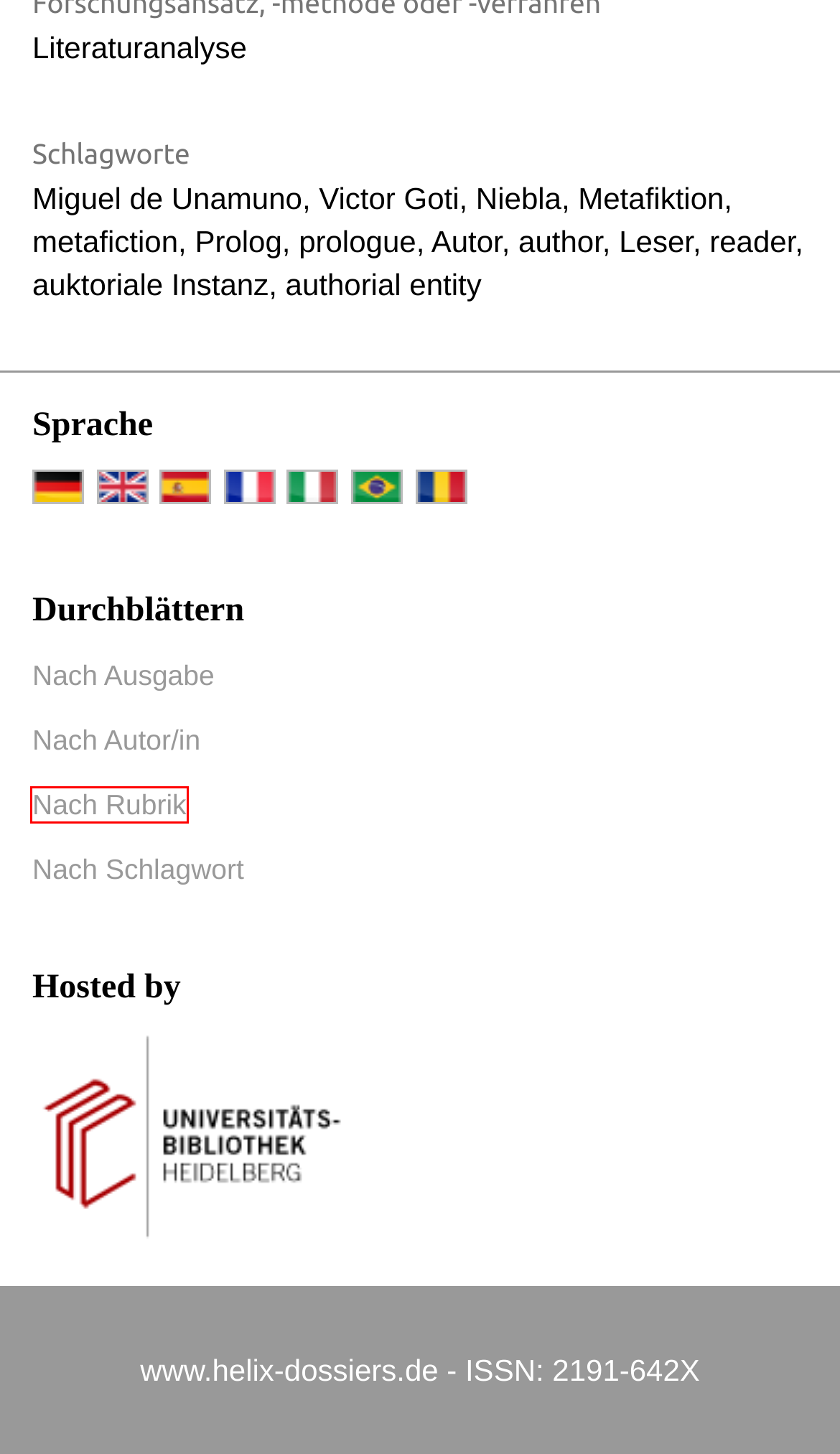You are provided with a screenshot of a webpage highlighting a UI element with a red bounding box. Choose the most suitable webpage description that matches the new page after clicking the element in the bounding box. Here are the candidates:
A. Schlagworteübersicht
							| HeLix - Dossiers zur romanischen Literaturwissenschaft
B. Archiv
        
							| HeLix - Dossiers zur romanischen Literaturwissenschaft
C. Artikel
							| HeLix - Dossiers zur romanischen Literaturwissenschaft
D. Rubrikenübersicht
							| HeLix - Dossiers zur romanischen Literaturwissenschaft
E. Bd. 3 (2010): HeLix
							| HeLix - Dossiers zur romanischen Literaturwissenschaft
F. Anzeige von Die Prologe von Unamunos <i>Niebla</i>
G. HeLix - Dossiers zur romanischen Literaturwissenschaft
H. Autor/innenverzeichnis durchblättern
							| HeLix - Dossiers zur romanischen Literaturwissenschaft

D